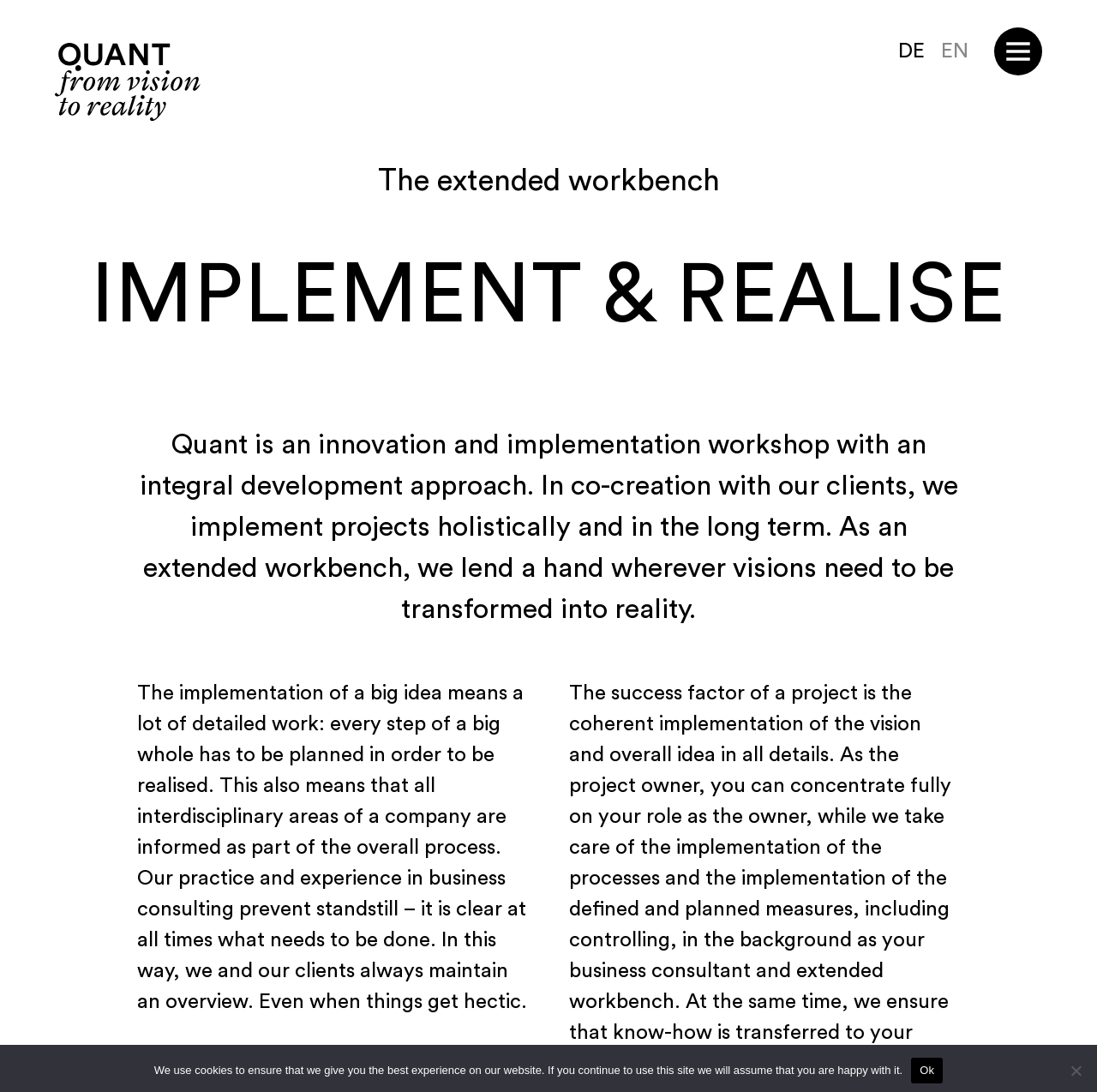Provide your answer in one word or a succinct phrase for the question: 
What is the role of Quant in project implementation?

Extended workbench